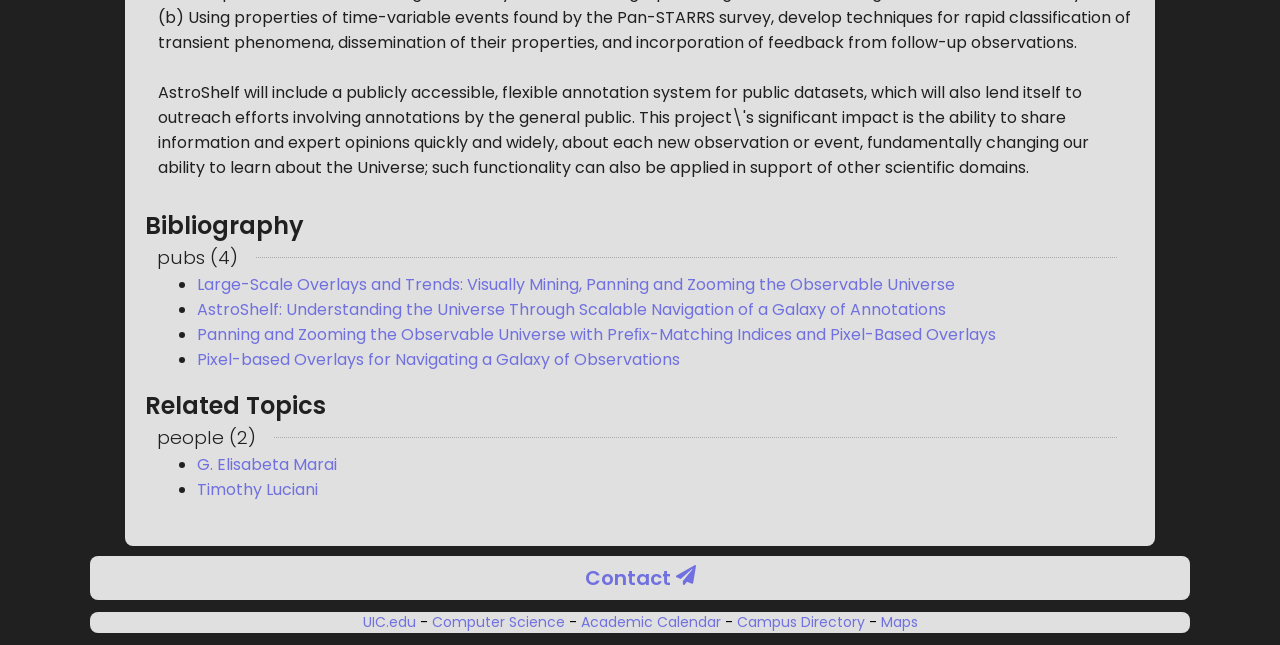How many links are at the bottom of the webpage?
Answer the question with as much detail as possible.

At the bottom of the webpage, there are five links: 'UIC.edu', 'Computer Science', 'Academic Calendar', 'Campus Directory', and 'Maps', separated by dashes.